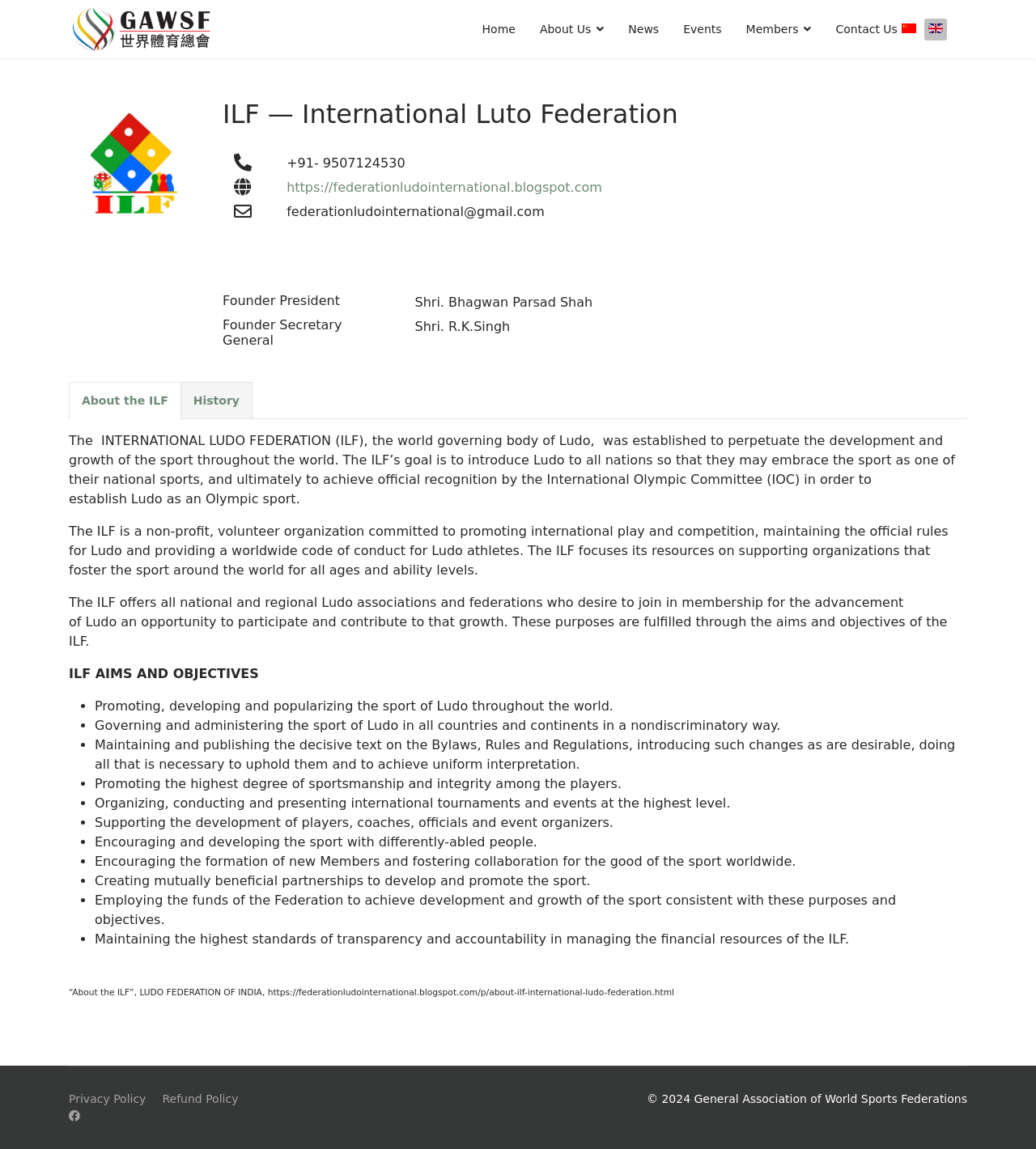Identify the bounding box coordinates of the area that should be clicked in order to complete the given instruction: "Click the Home link". The bounding box coordinates should be four float numbers between 0 and 1, i.e., [left, top, right, bottom].

[0.454, 0.0, 0.509, 0.051]